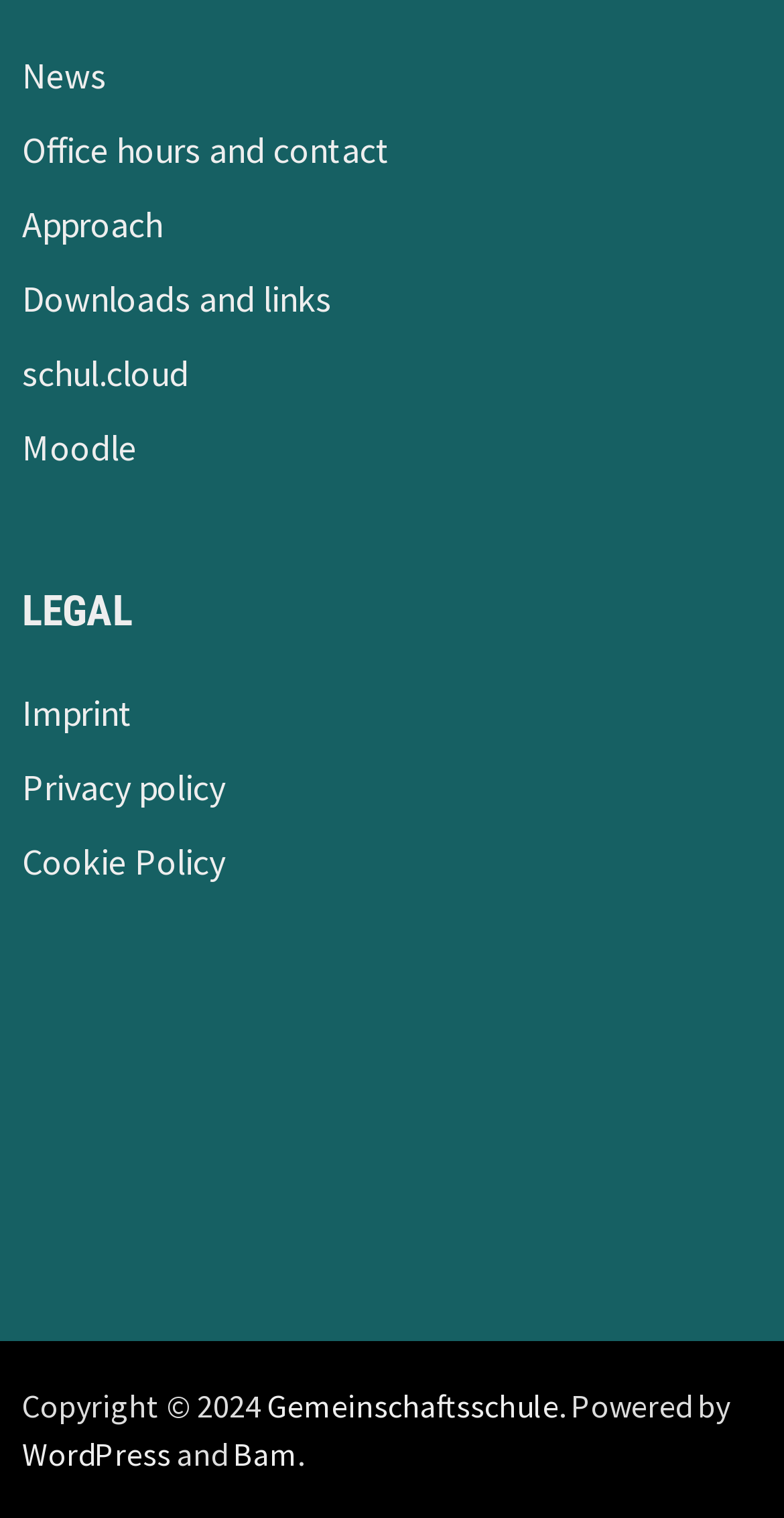Find the bounding box coordinates for the area you need to click to carry out the instruction: "Learn about the Approach". The coordinates should be four float numbers between 0 and 1, indicated as [left, top, right, bottom].

[0.029, 0.132, 0.208, 0.163]